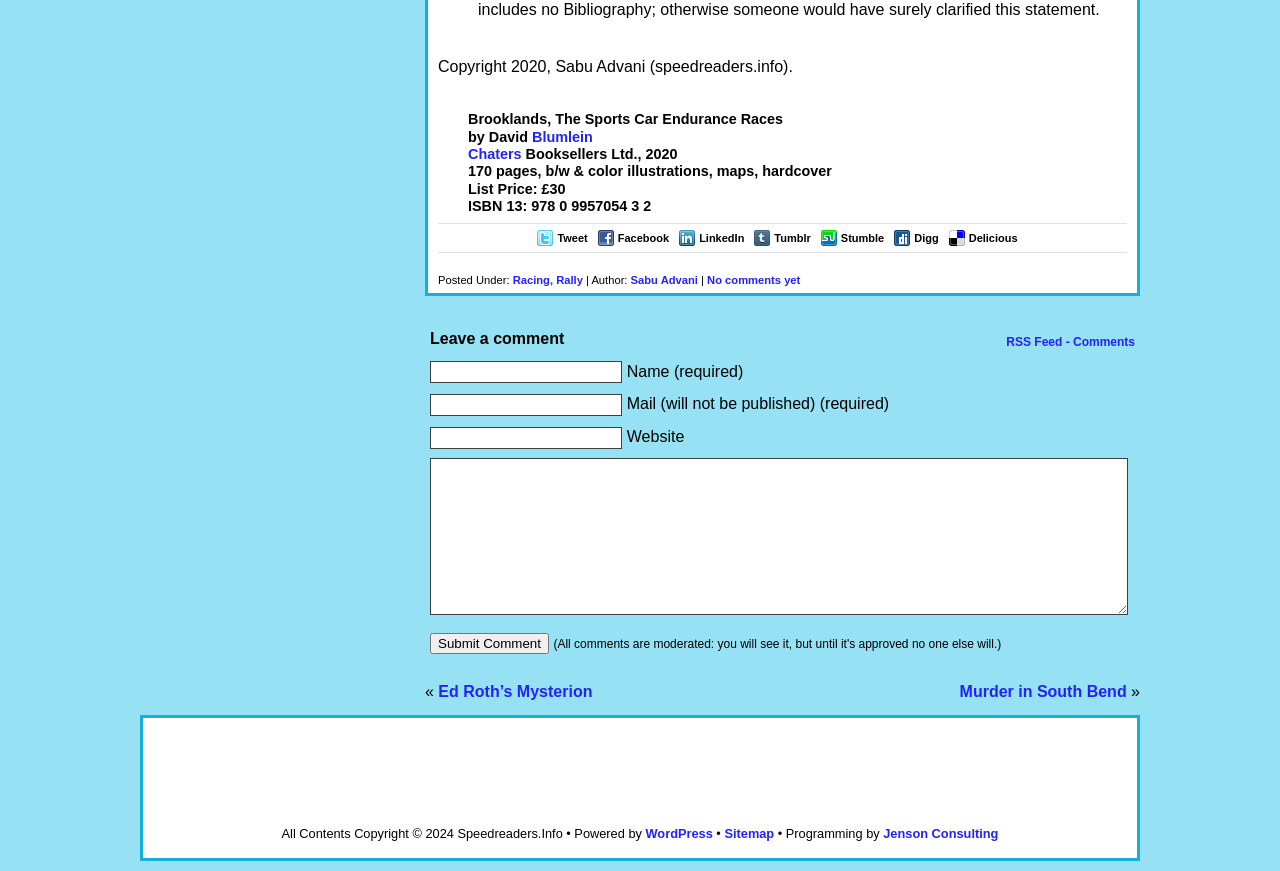Give a one-word or one-phrase response to the question:
What is the ISBN of the book?

978 0 9957054 3 2